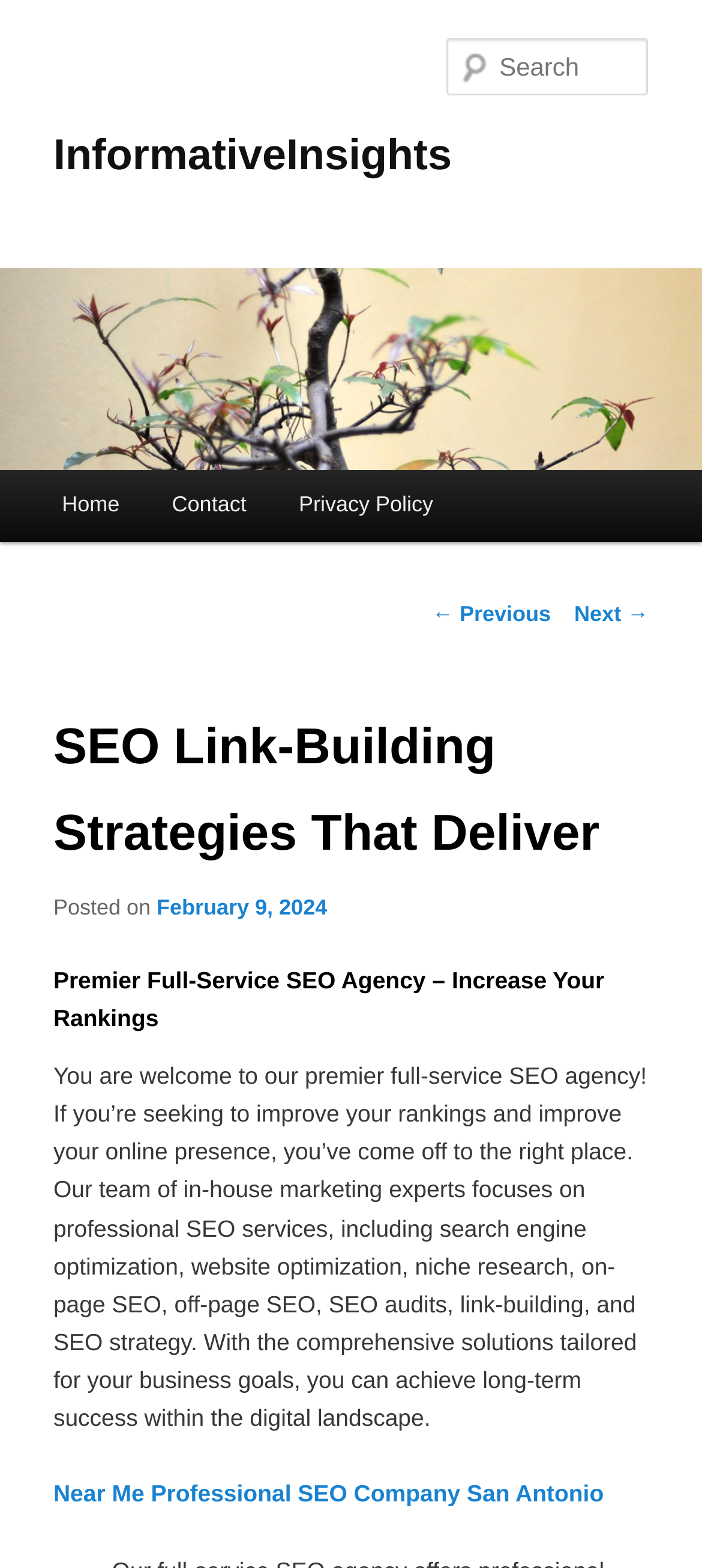Utilize the details in the image to thoroughly answer the following question: What is the topic of the article?

I looked at the heading element with the text 'SEO Link-Building Strategies That Deliver' to determine the topic of the article.